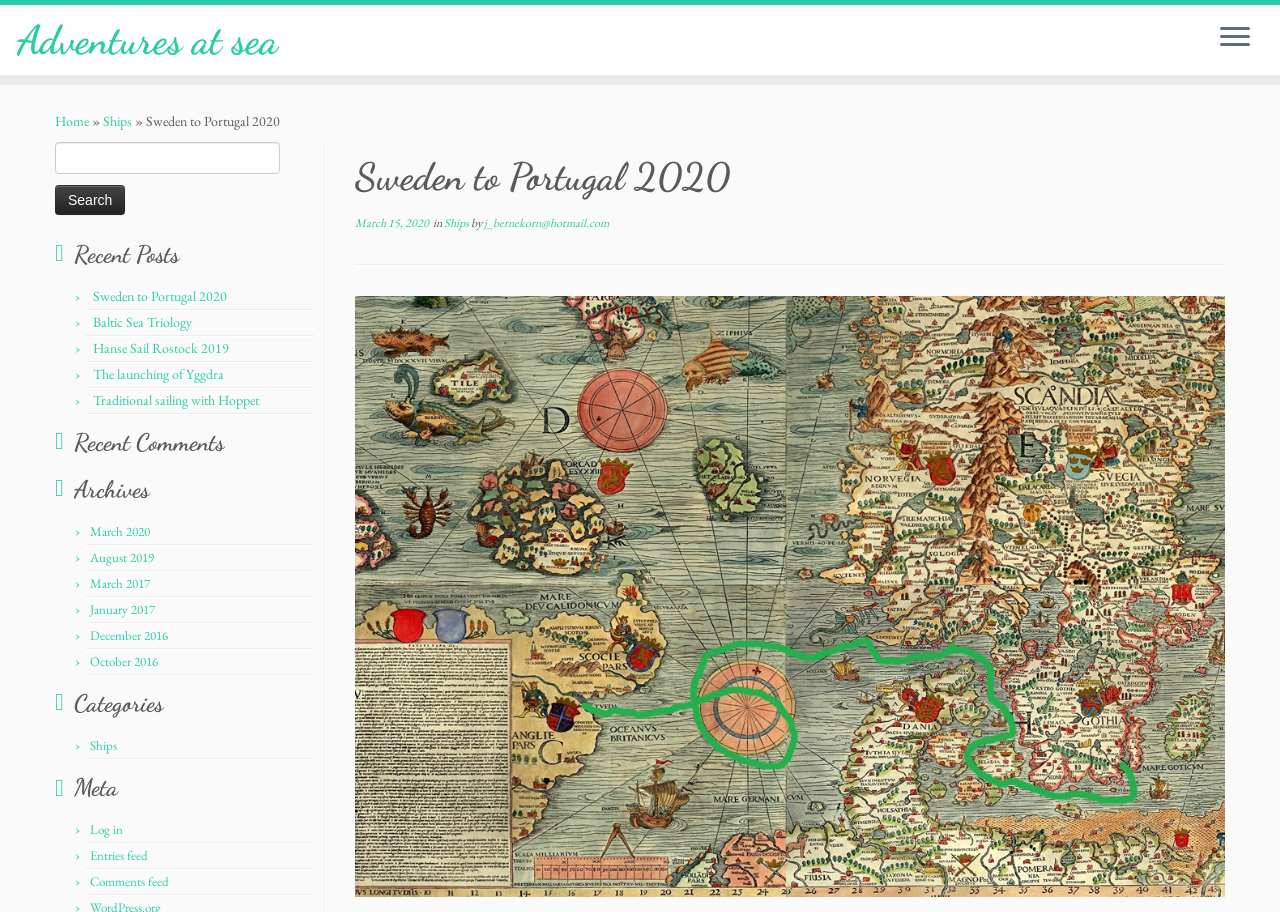Please indicate the bounding box coordinates of the element's region to be clicked to achieve the instruction: "View recent posts". Provide the coordinates as four float numbers between 0 and 1, i.e., [left, top, right, bottom].

[0.043, 0.26, 0.249, 0.299]